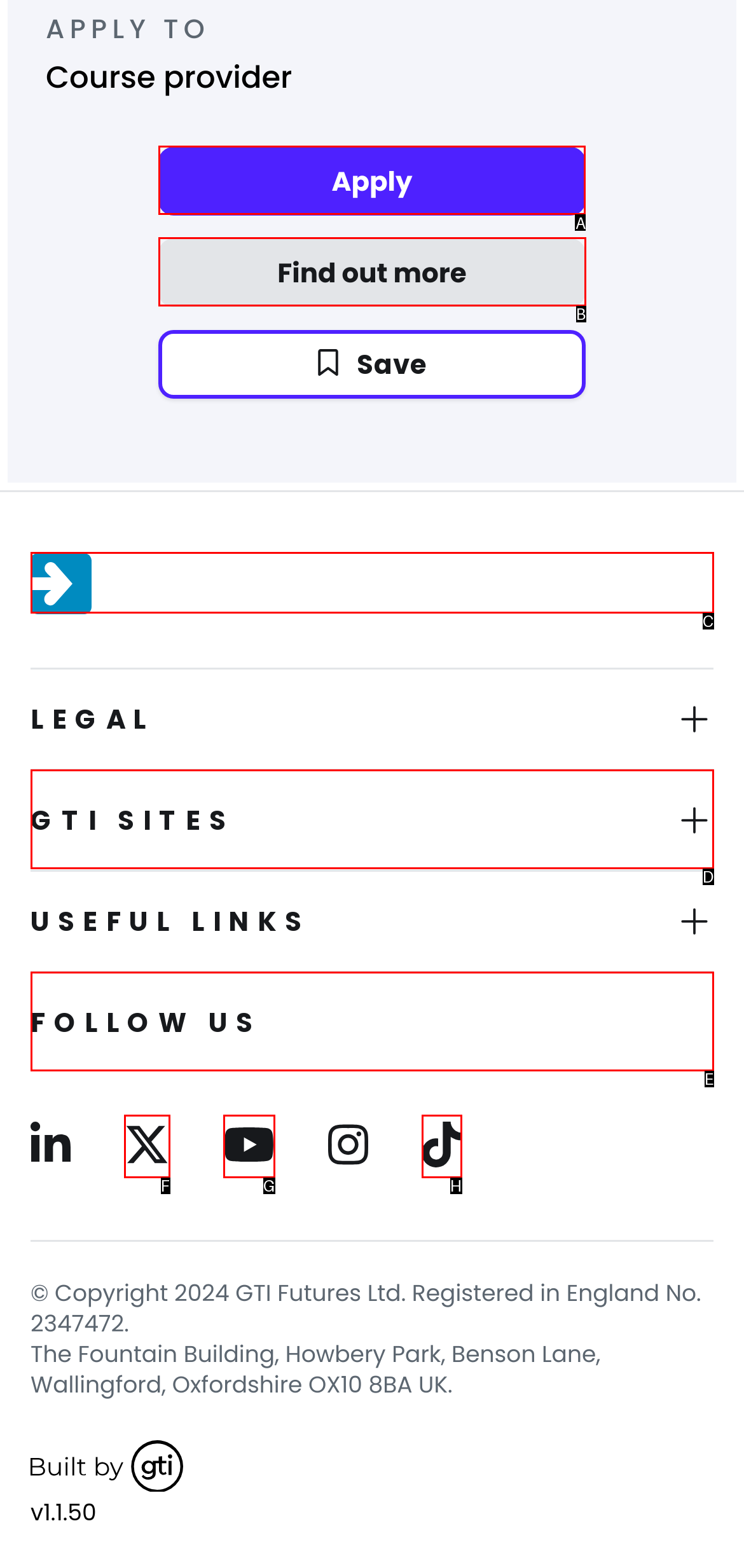Choose the UI element you need to click to carry out the task: Click the 'Apply' link.
Respond with the corresponding option's letter.

A